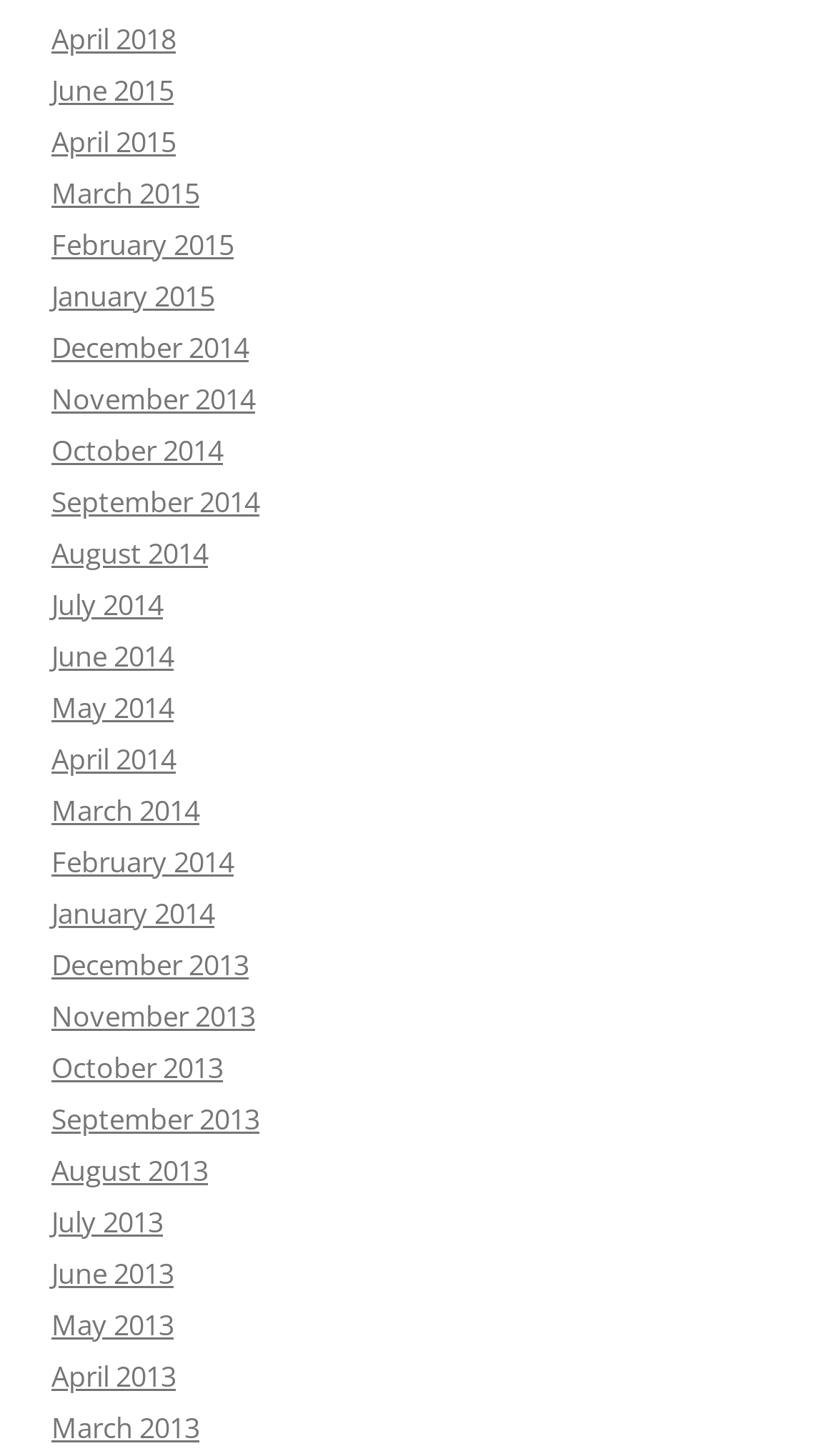Show the bounding box coordinates of the element that should be clicked to complete the task: "view January 2015".

[0.062, 0.19, 0.256, 0.216]